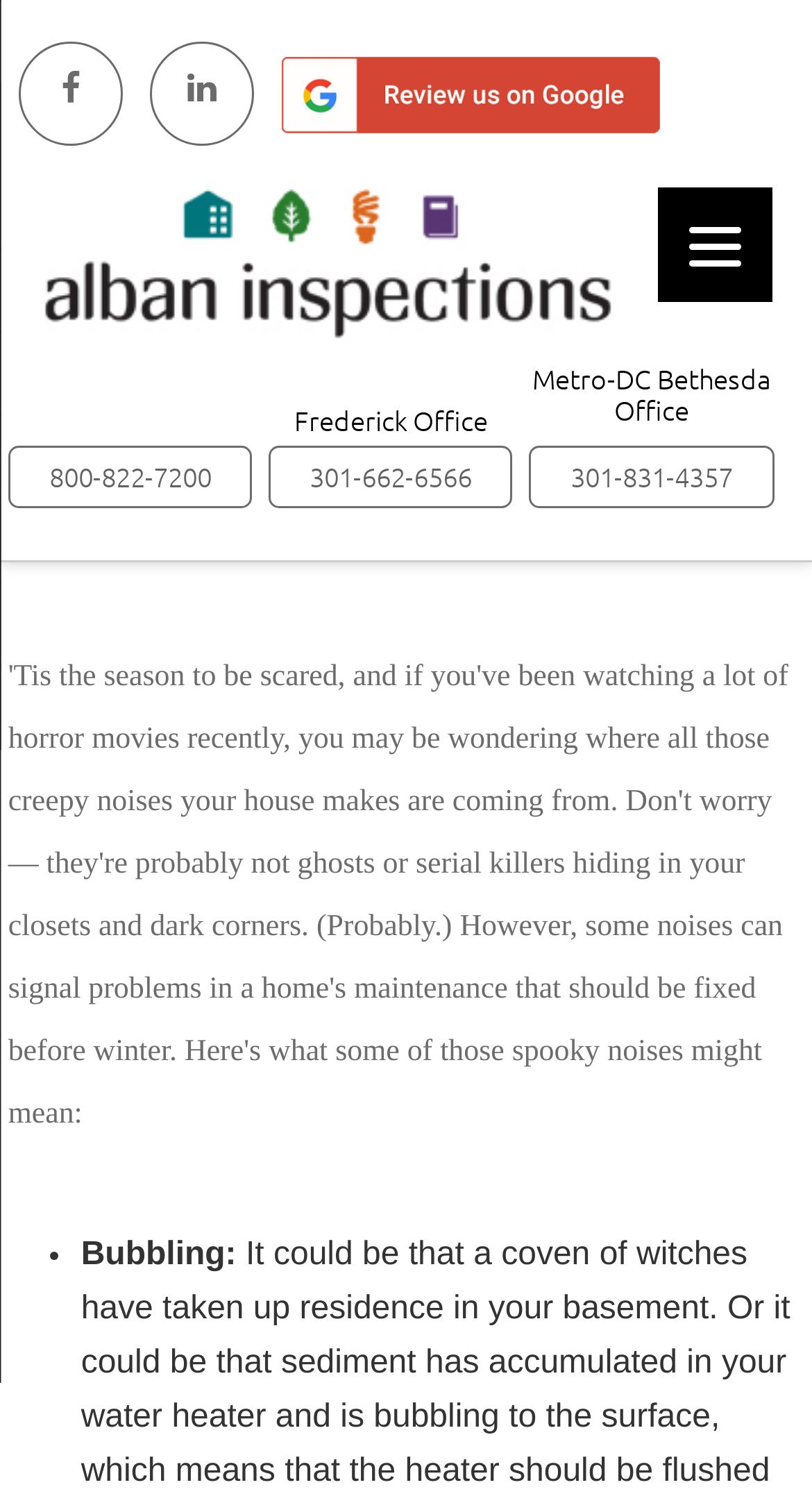What is the name of the office located in Frederick?
Please respond to the question with a detailed and well-explained answer.

I found the text 'Frederick Office' on the webpage, which is located near the phone number 800-822-7200.